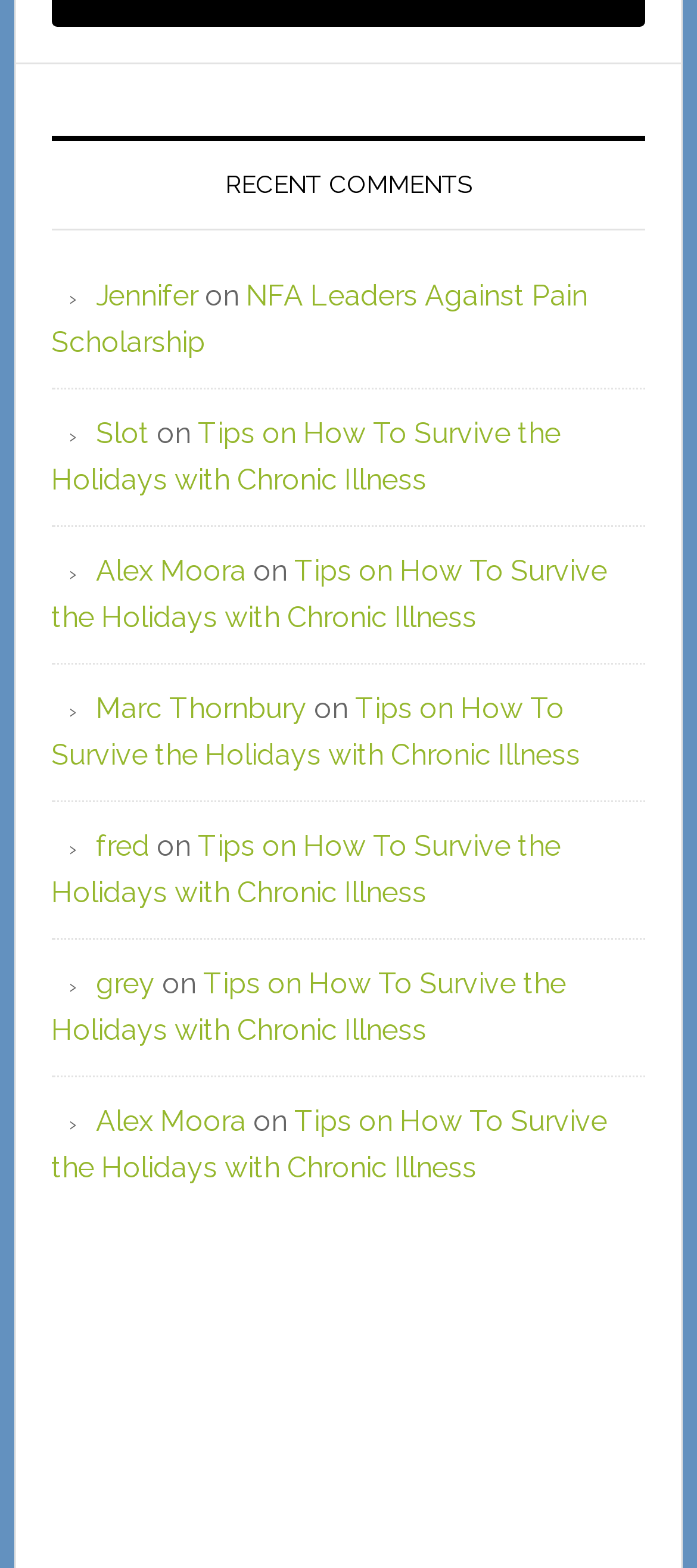Locate the bounding box coordinates of the clickable region necessary to complete the following instruction: "read NFA Leaders Against Pain Scholarship". Provide the coordinates in the format of four float numbers between 0 and 1, i.e., [left, top, right, bottom].

[0.074, 0.178, 0.843, 0.229]